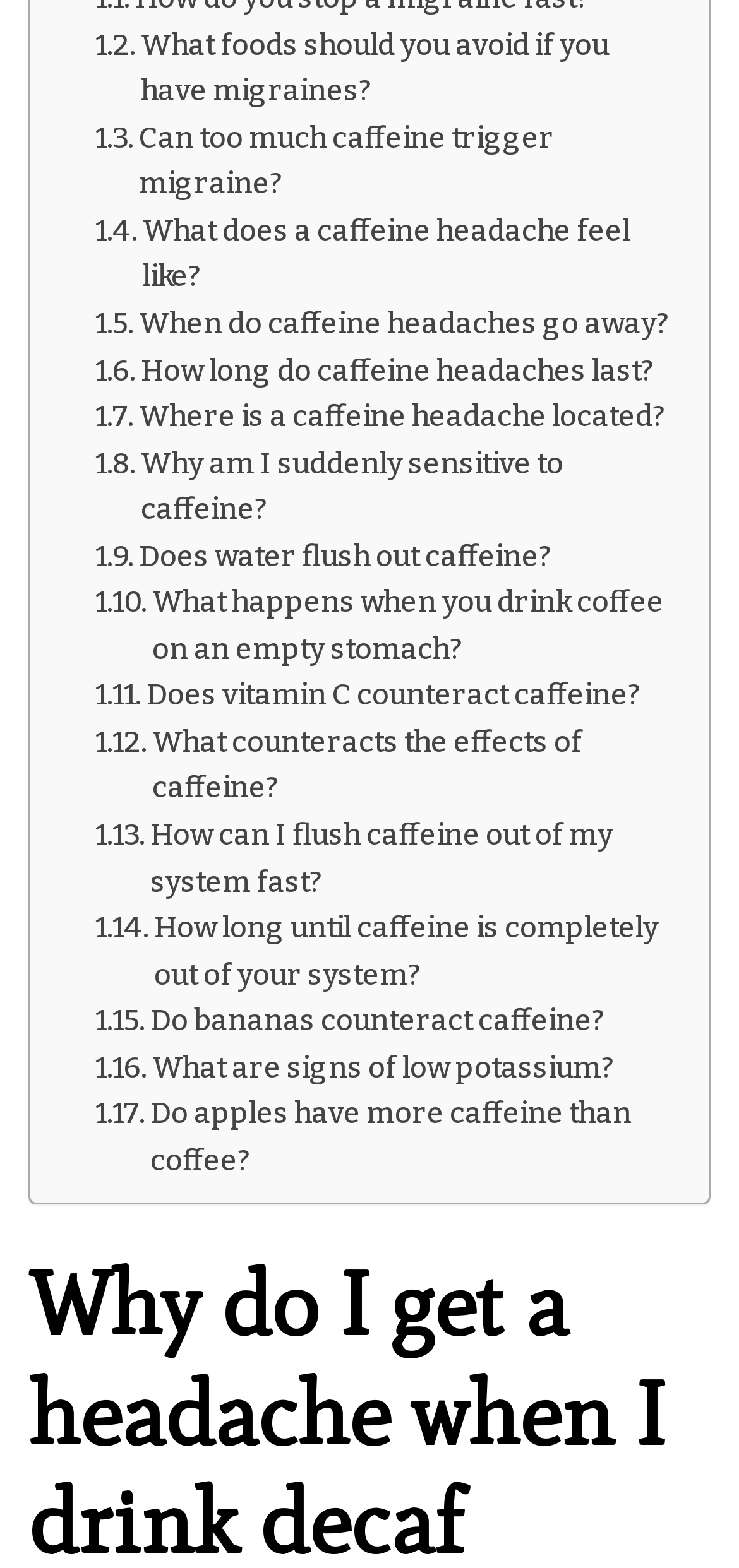Given the description Do bananas counteract caffeine?, predict the bounding box coordinates of the UI element. Ensure the coordinates are in the format (top-left x, top-left y, bottom-right x, bottom-right y) and all values are between 0 and 1.

[0.129, 0.637, 0.819, 0.666]